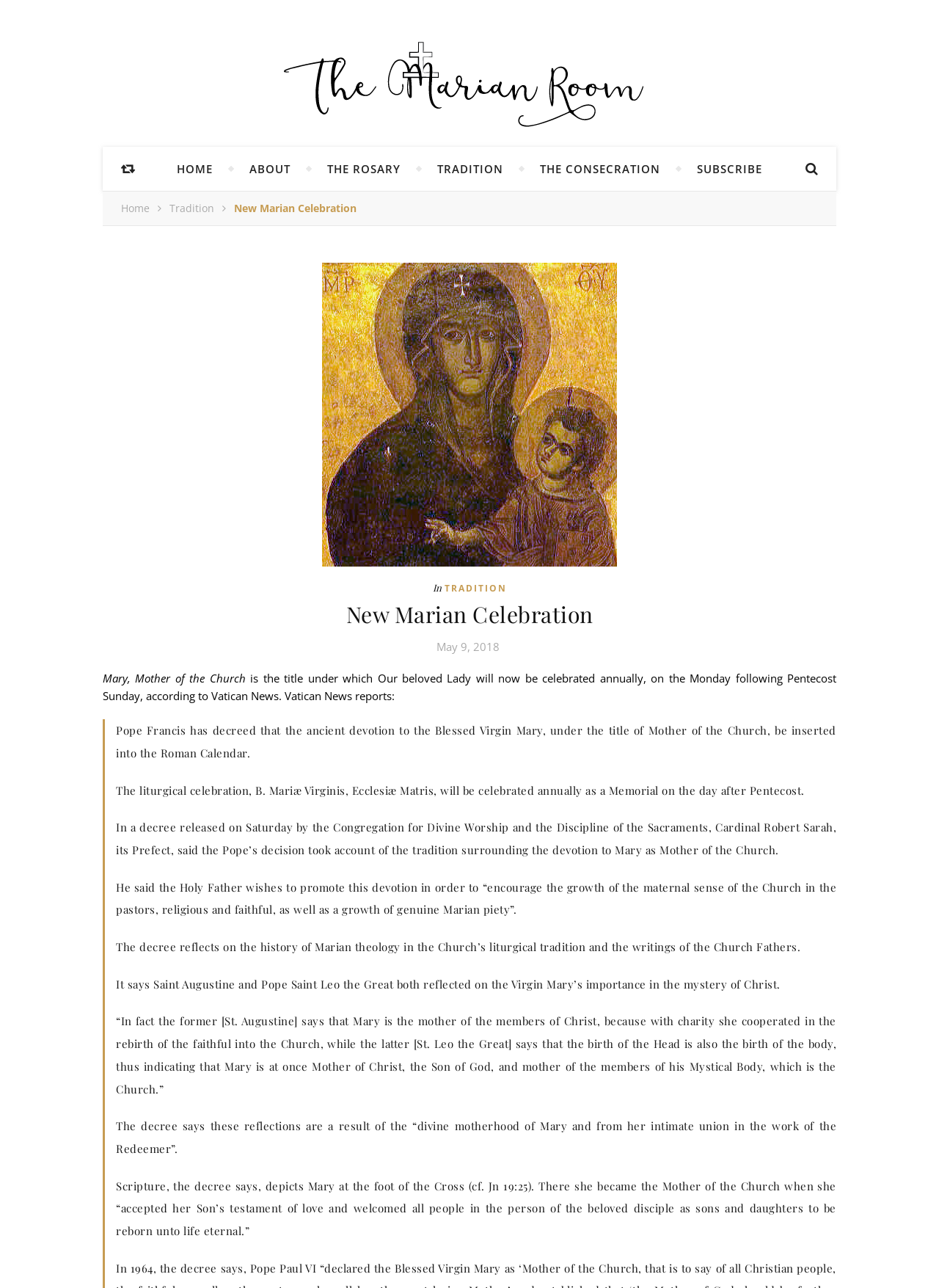Locate the bounding box coordinates of the element I should click to achieve the following instruction: "Click the TRADITION link".

[0.466, 0.114, 0.536, 0.148]